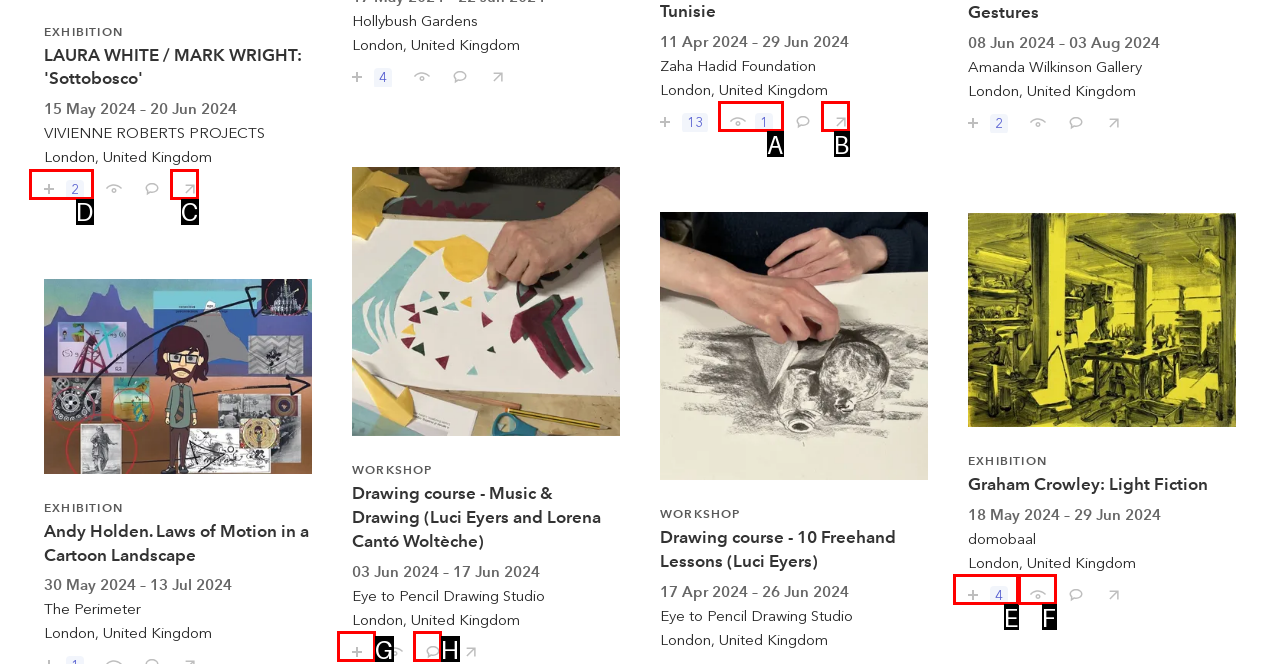Tell me which element should be clicked to achieve the following objective: Save LAURA WHITE / MARK WRIGHT: 'Sottobosco'
Reply with the letter of the correct option from the displayed choices.

D